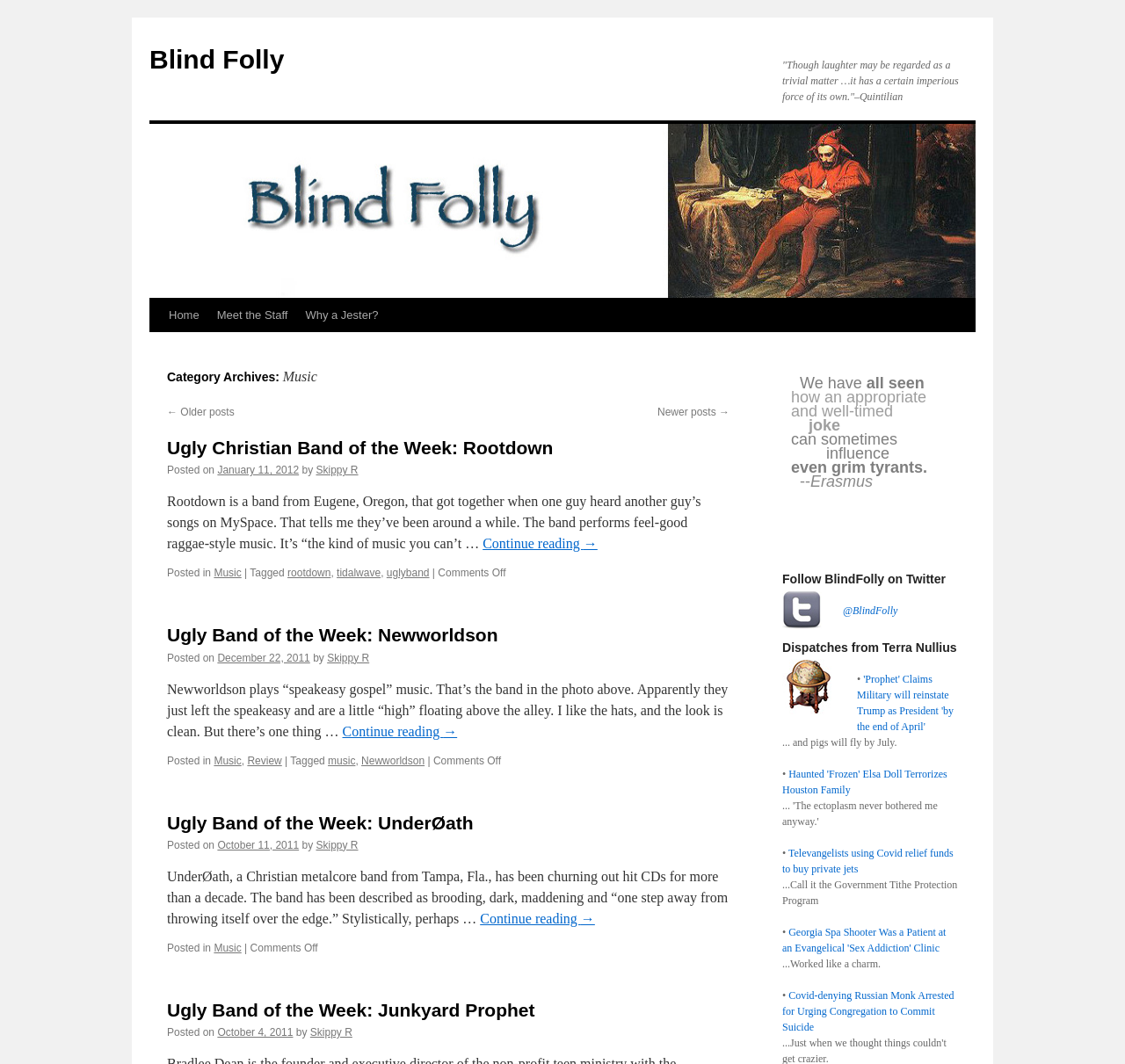Locate the bounding box coordinates of the element that needs to be clicked to carry out the instruction: "Click on the 'Home' link". The coordinates should be given as four float numbers ranging from 0 to 1, i.e., [left, top, right, bottom].

[0.142, 0.281, 0.185, 0.312]